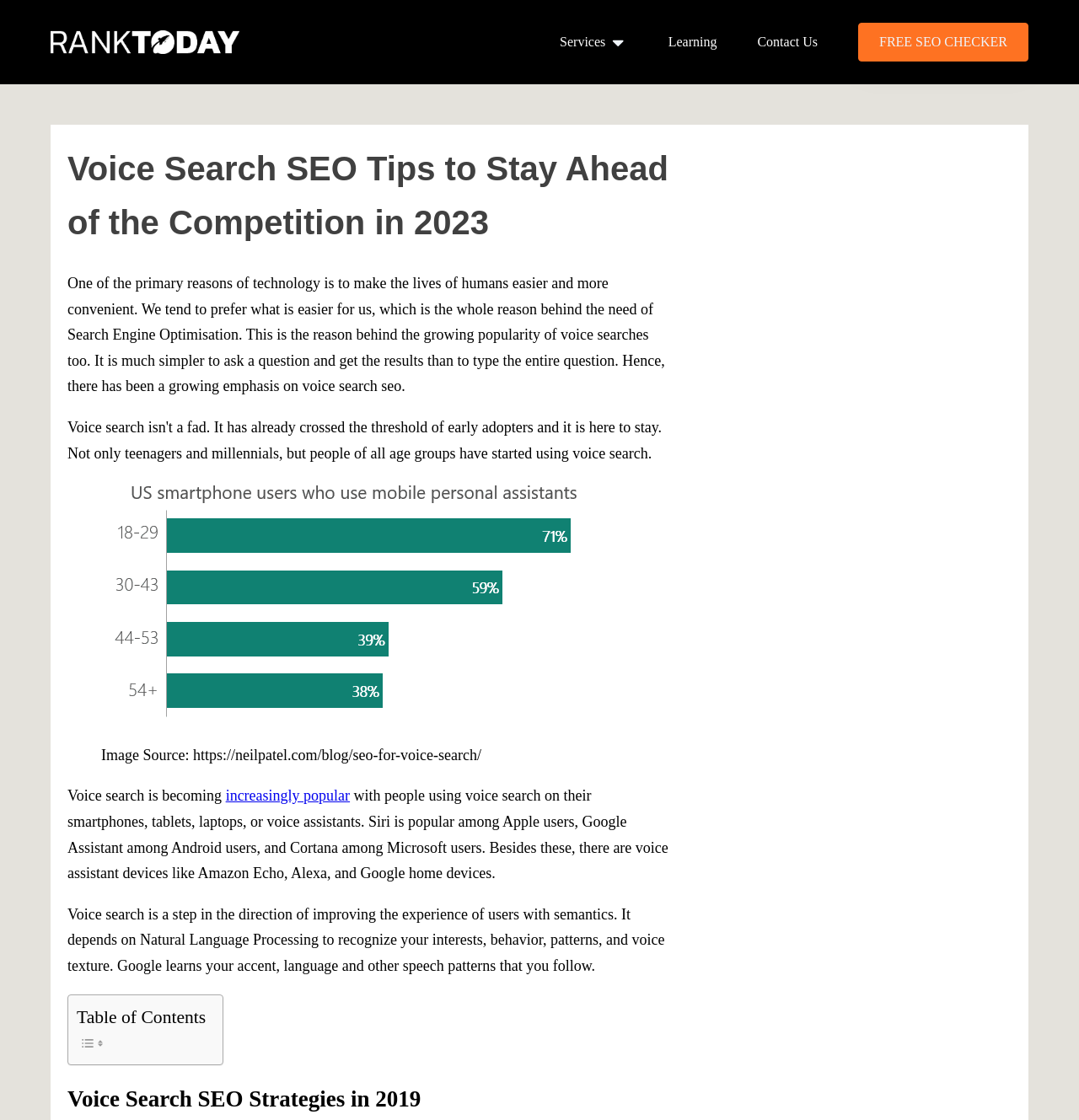Use the information in the screenshot to answer the question comprehensively: What devices are commonly used for voice search?

The webpage mentions that people use voice search on their smartphones, tablets, laptops, or voice assistants, and also mentions specific examples such as Siri, Google Assistant, Cortana, Amazon Echo, Alexa, and Google home devices.